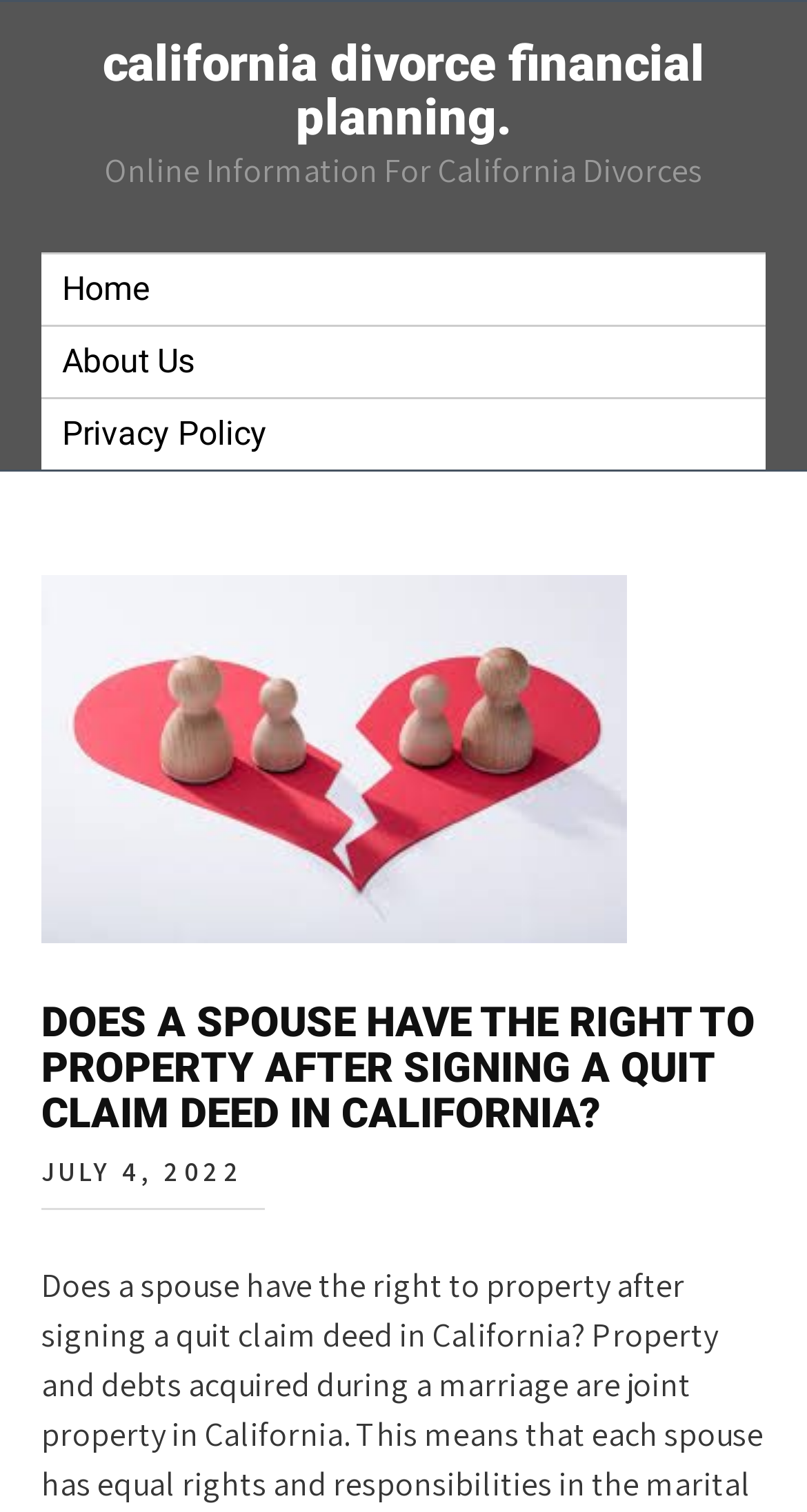When was the article published?
Using the details shown in the screenshot, provide a comprehensive answer to the question.

I found the answer by looking at the StaticText element 'JULY 4, 2022' which is likely to be the publication date of the article.